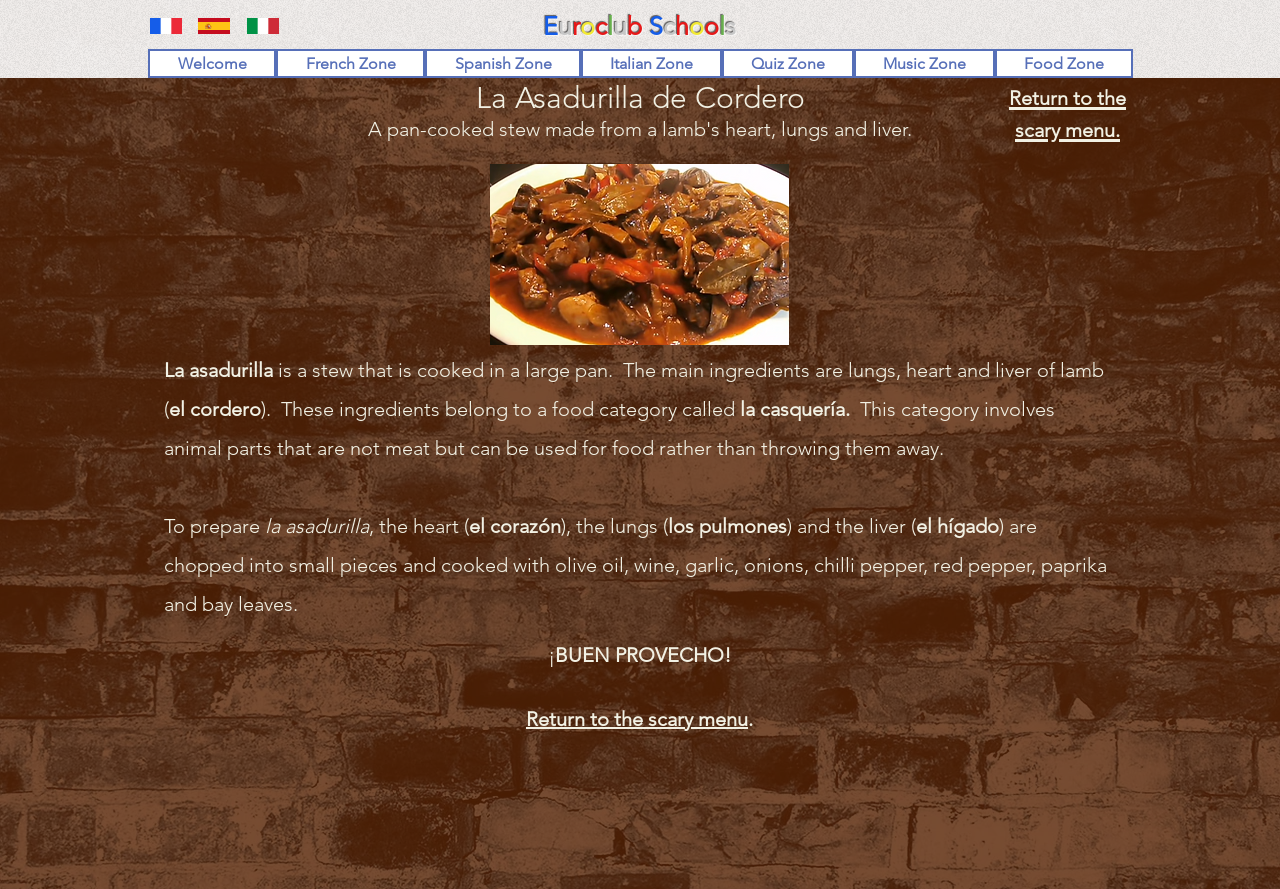Identify the bounding box coordinates of the section to be clicked to complete the task described by the following instruction: "View La Asadurilla de Cordero". The coordinates should be four float numbers between 0 and 1, formatted as [left, top, right, bottom].

[0.177, 0.092, 0.823, 0.159]